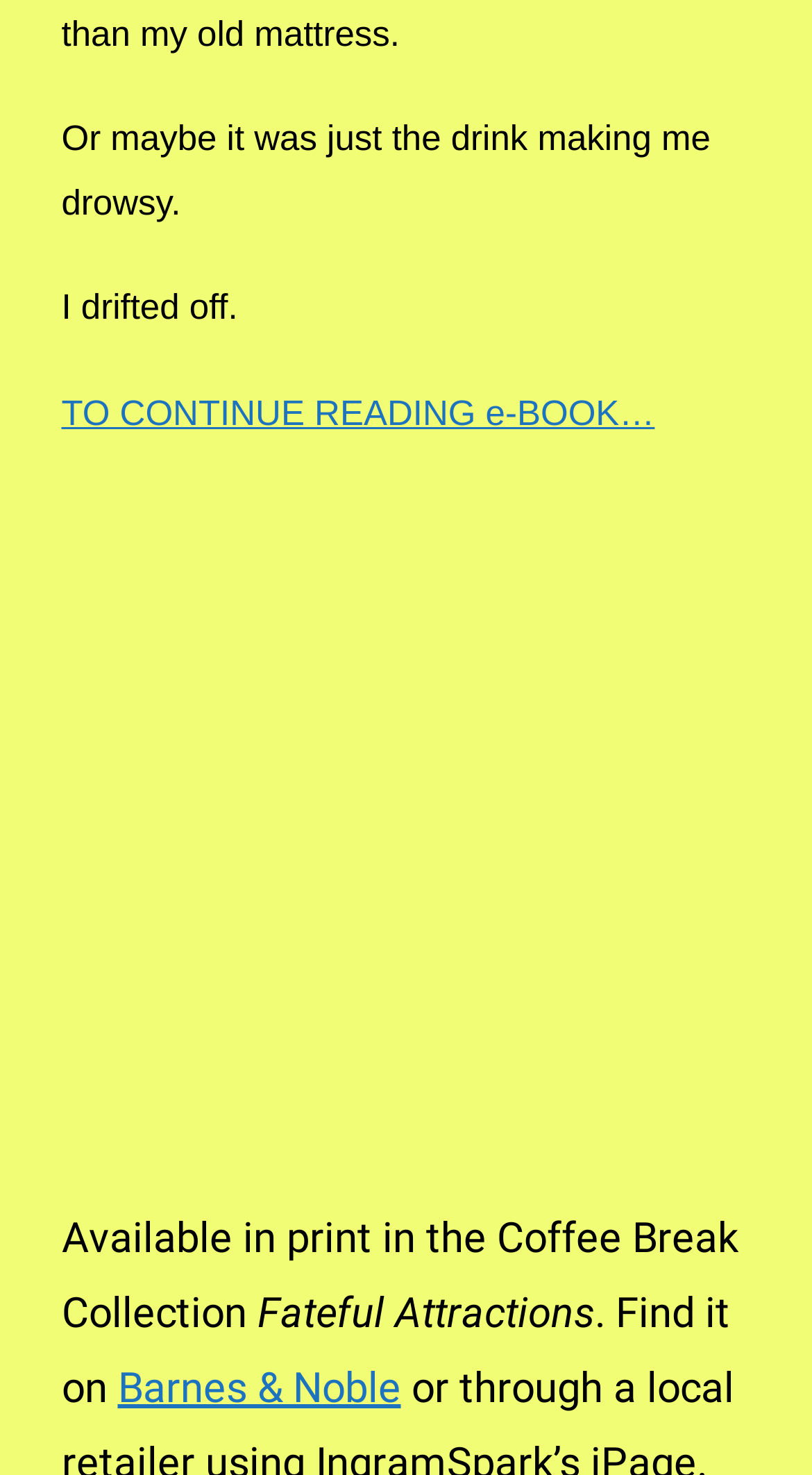Respond with a single word or phrase to the following question:
Where can the book be found?

Barnes & Noble